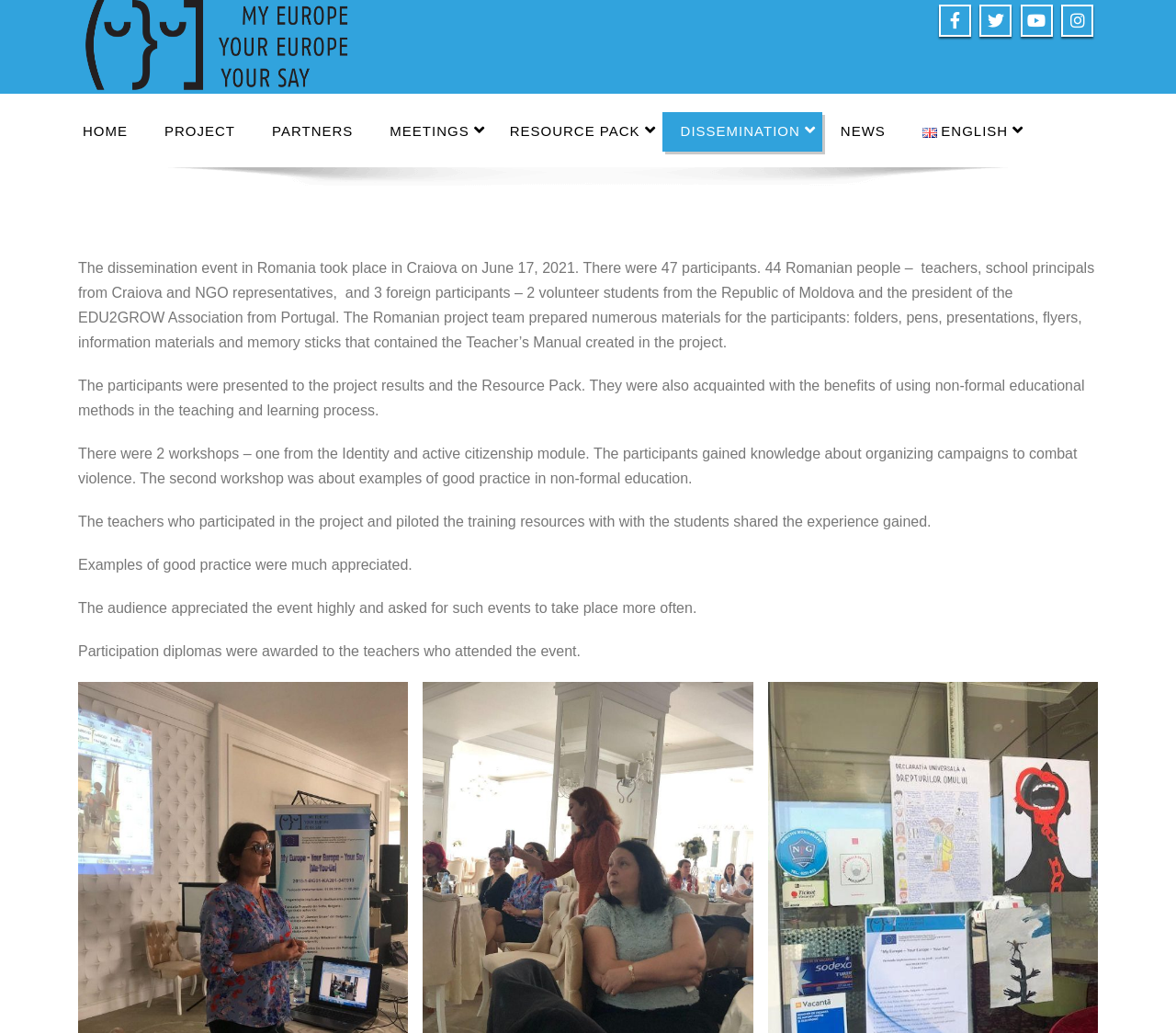How many participants were there in the event?
Look at the image and provide a detailed response to the question.

The answer can be found in the first paragraph of the webpage, which states 'There were 47 participants.'